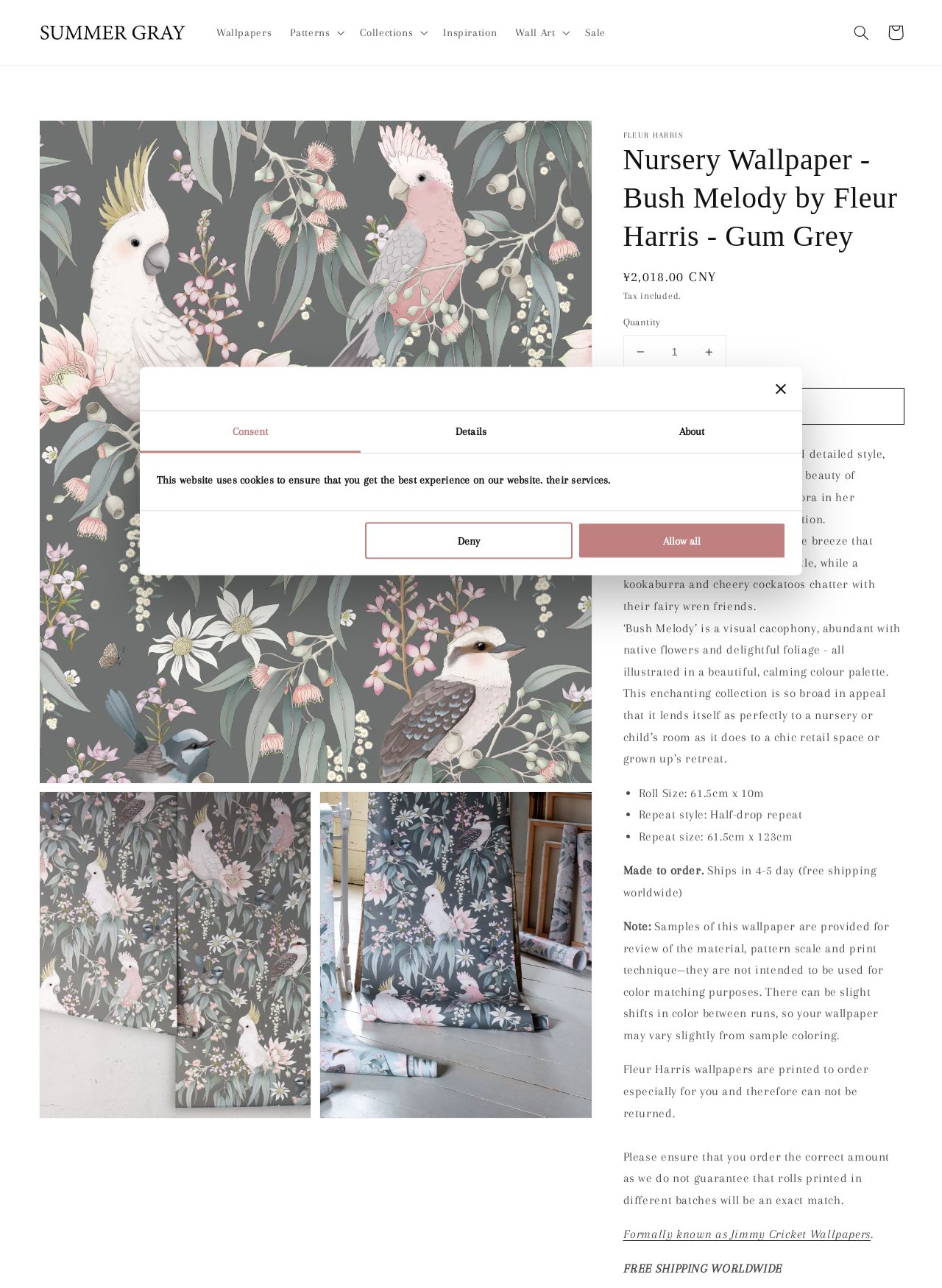Can you find the bounding box coordinates for the element to click on to achieve the instruction: "Click on the 'ORDER NOW' link"?

None